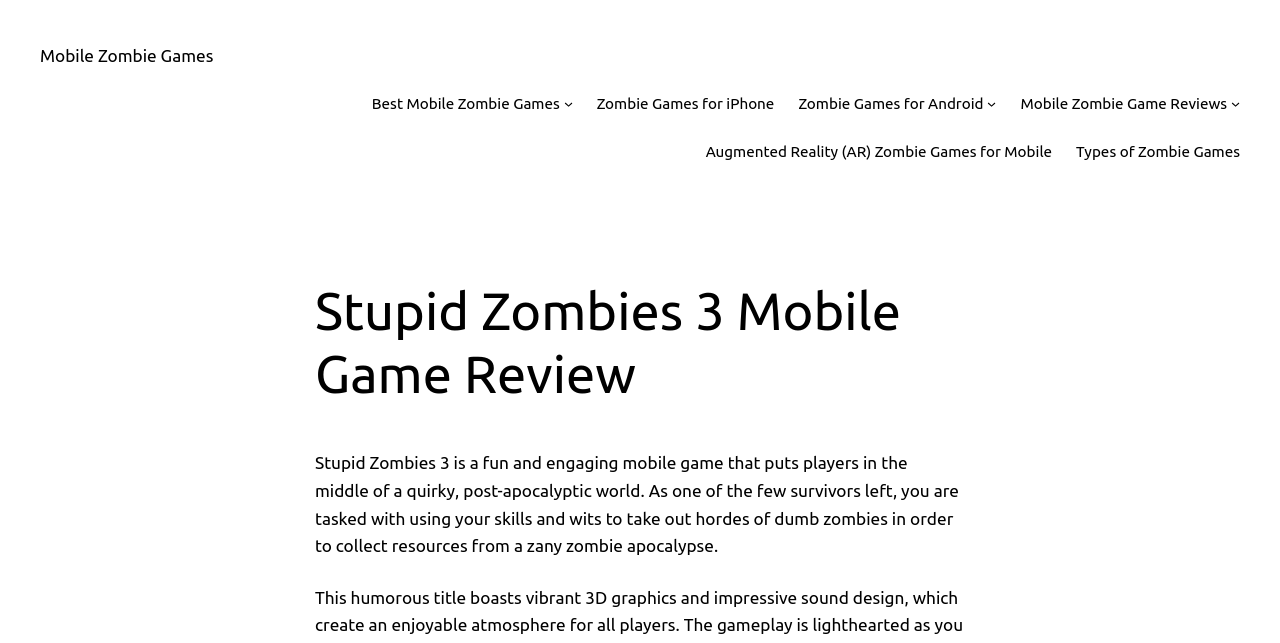Review the image closely and give a comprehensive answer to the question: What type of game is Stupid Zombies 3?

Based on the webpage content, specifically the StaticText element with the description 'Stupid Zombies 3 is a fun and engaging mobile game...', it can be inferred that Stupid Zombies 3 is a mobile game.